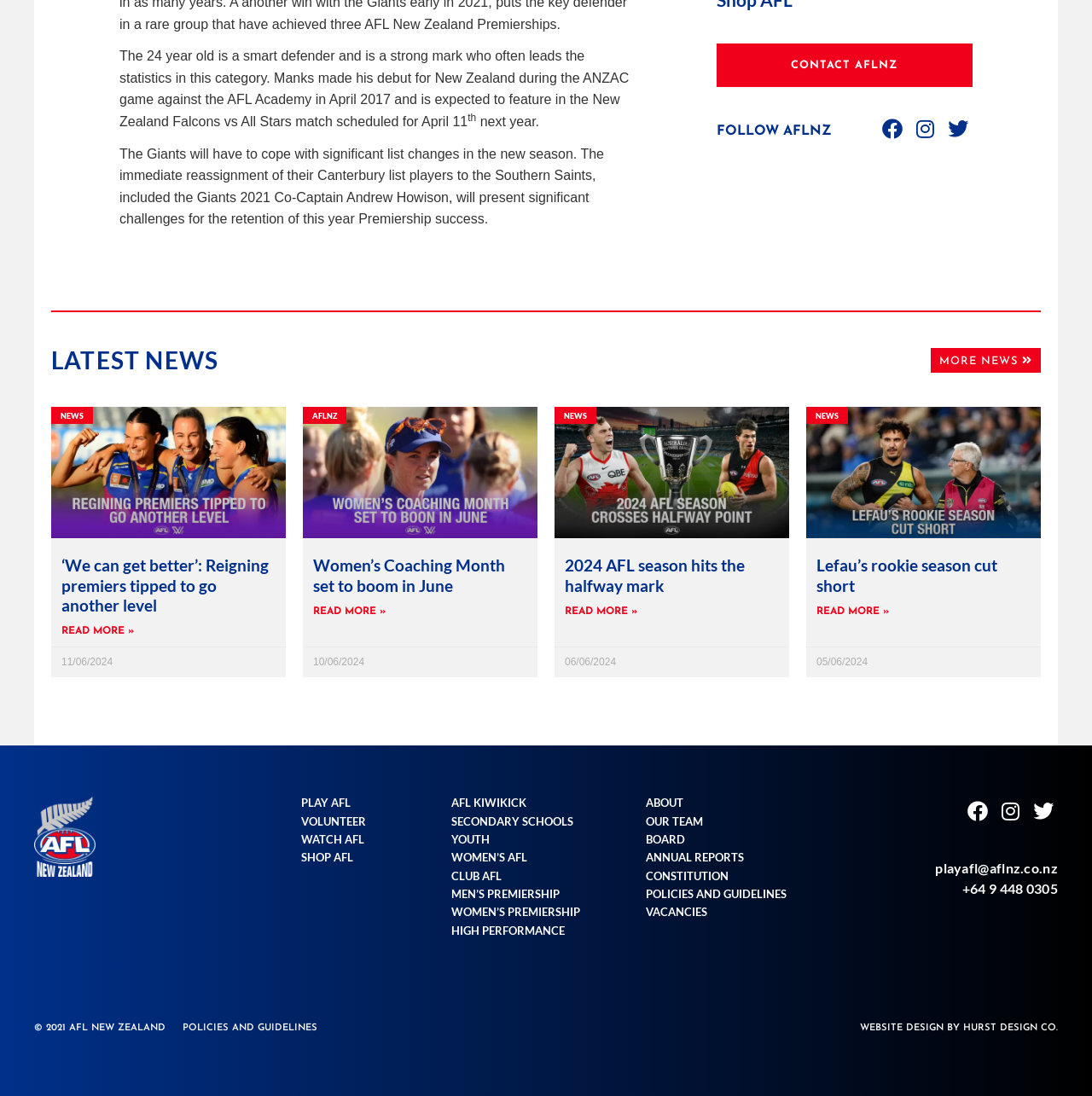Provide the bounding box coordinates of the HTML element described as: "+64 9 448 0305". The bounding box coordinates should be four float numbers between 0 and 1, i.e., [left, top, right, bottom].

[0.828, 0.803, 0.969, 0.818]